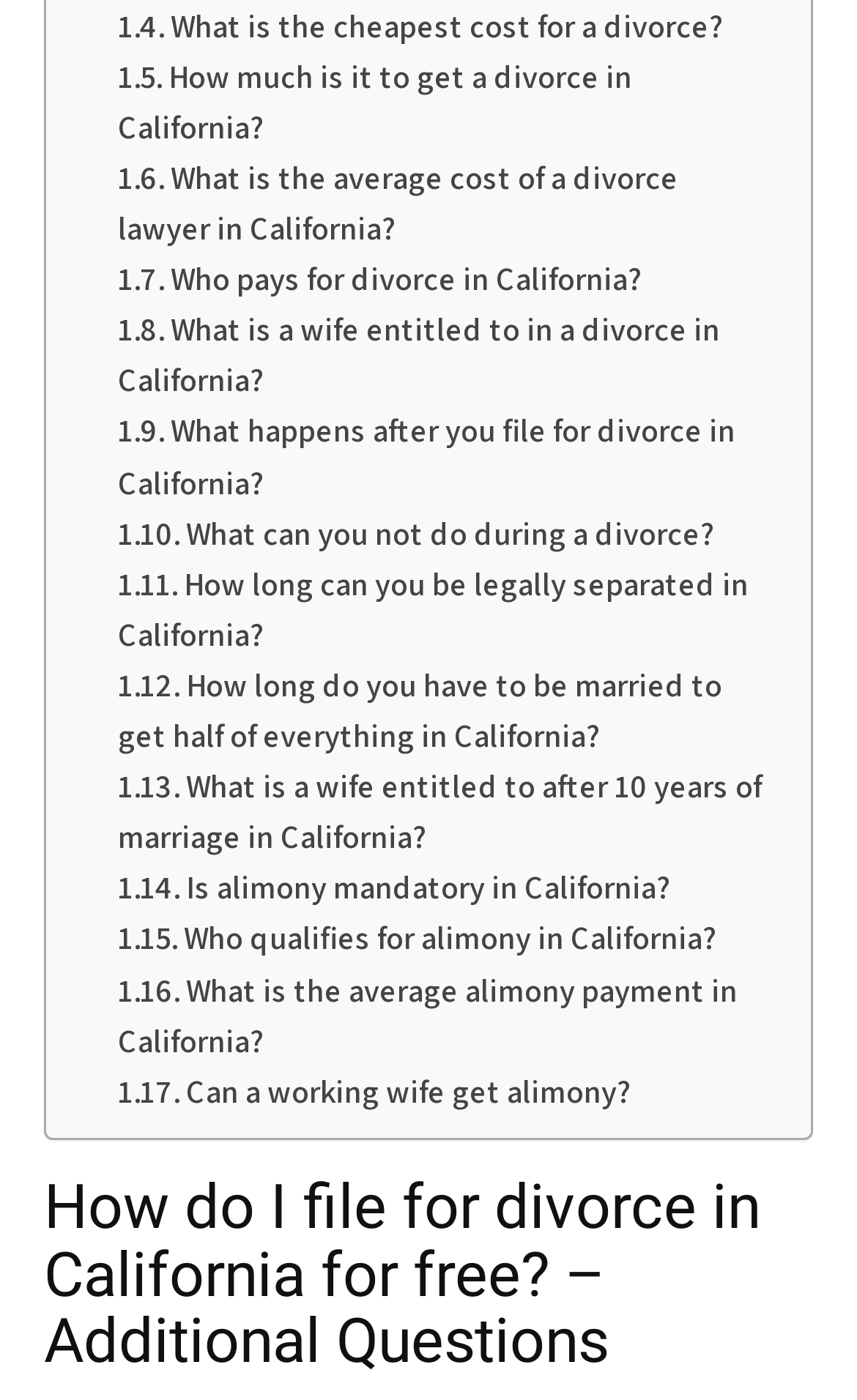Show me the bounding box coordinates of the clickable region to achieve the task as per the instruction: "Learn about 'What is a wife entitled to in a divorce in California?'".

[0.138, 0.22, 0.84, 0.286]